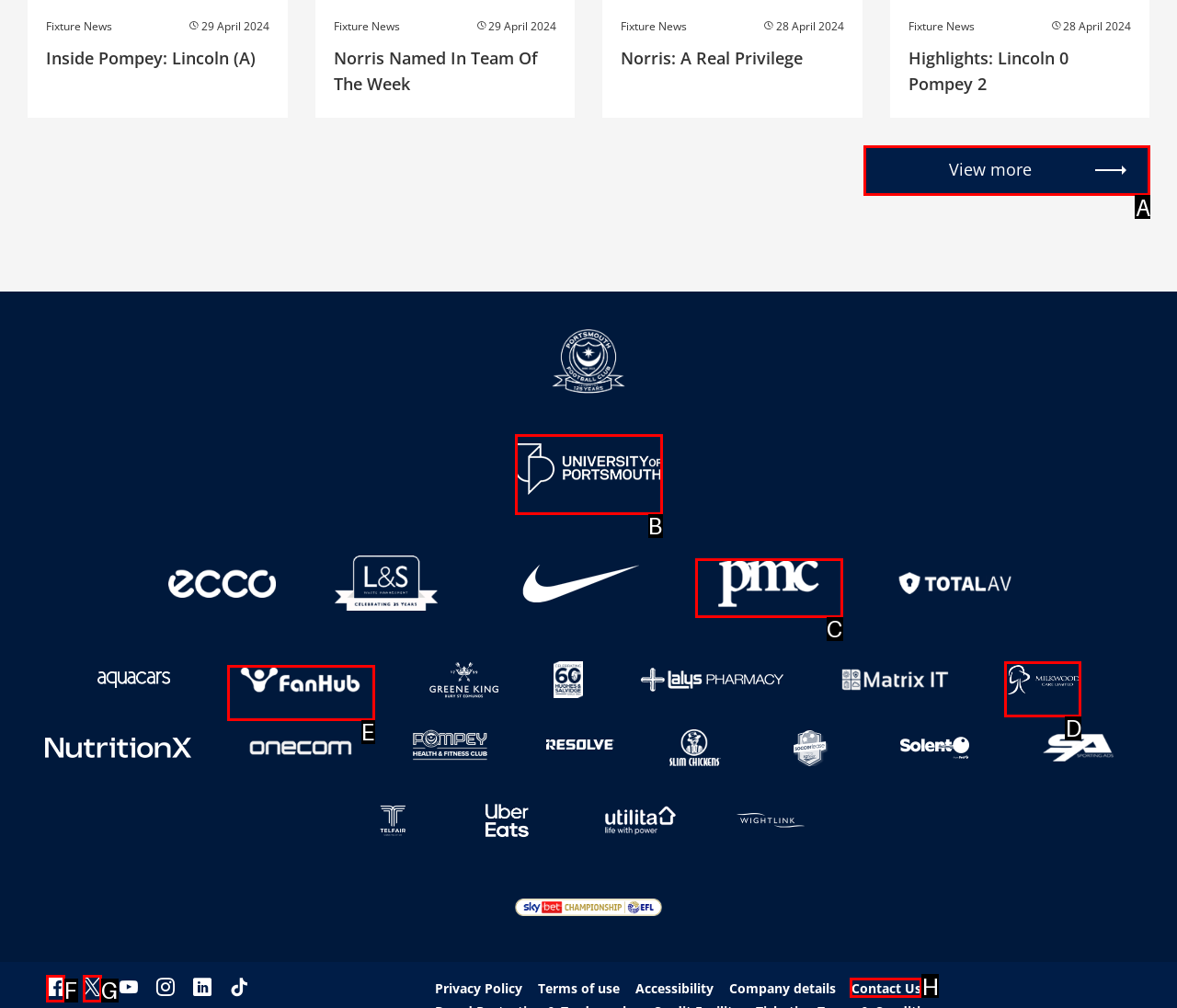Based on the choices marked in the screenshot, which letter represents the correct UI element to perform the task: View more?

A